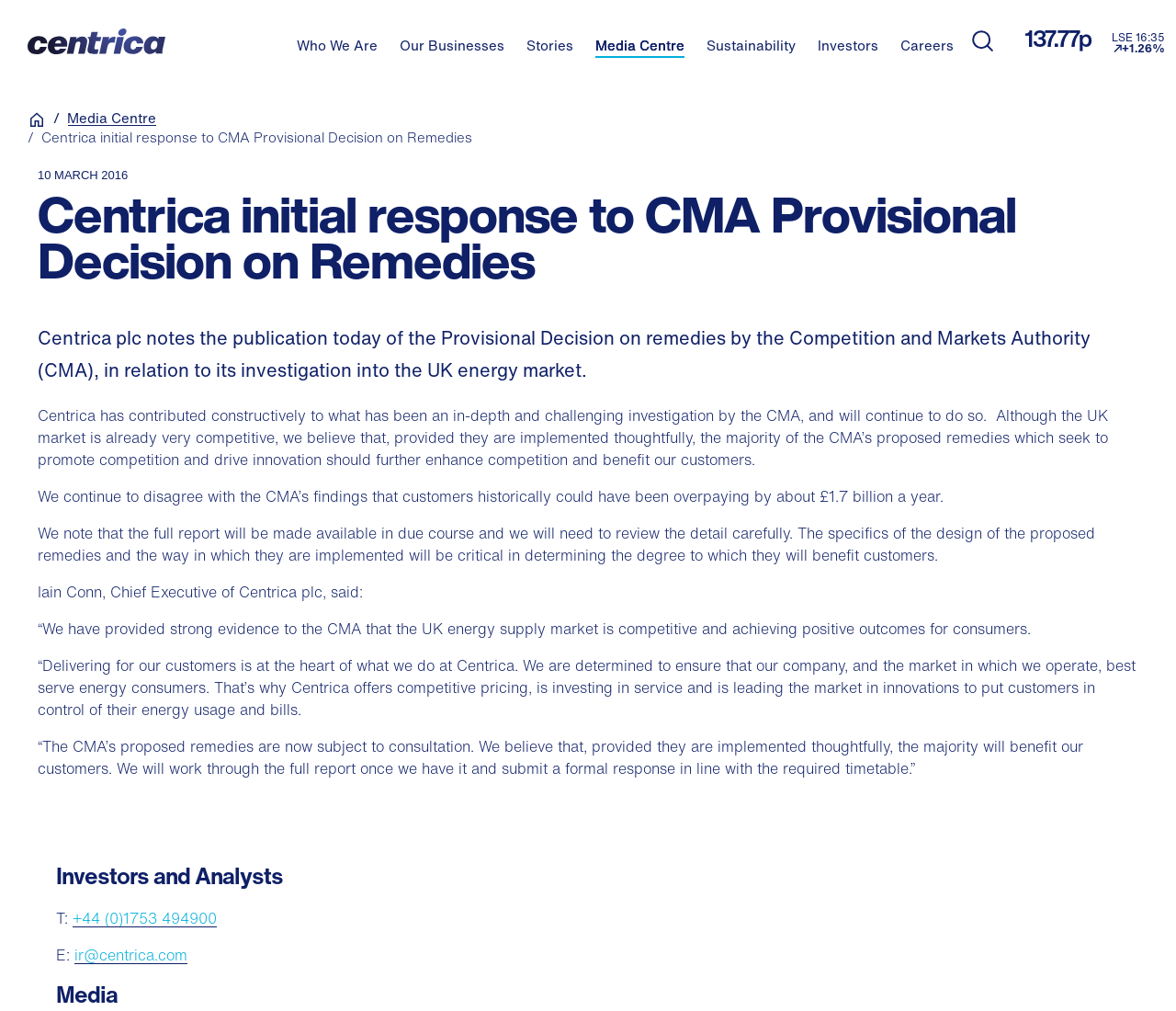Please specify the bounding box coordinates of the area that should be clicked to accomplish the following instruction: "Contact the Investors and Analysts team". The coordinates should consist of four float numbers between 0 and 1, i.e., [left, top, right, bottom].

[0.048, 0.897, 0.062, 0.919]